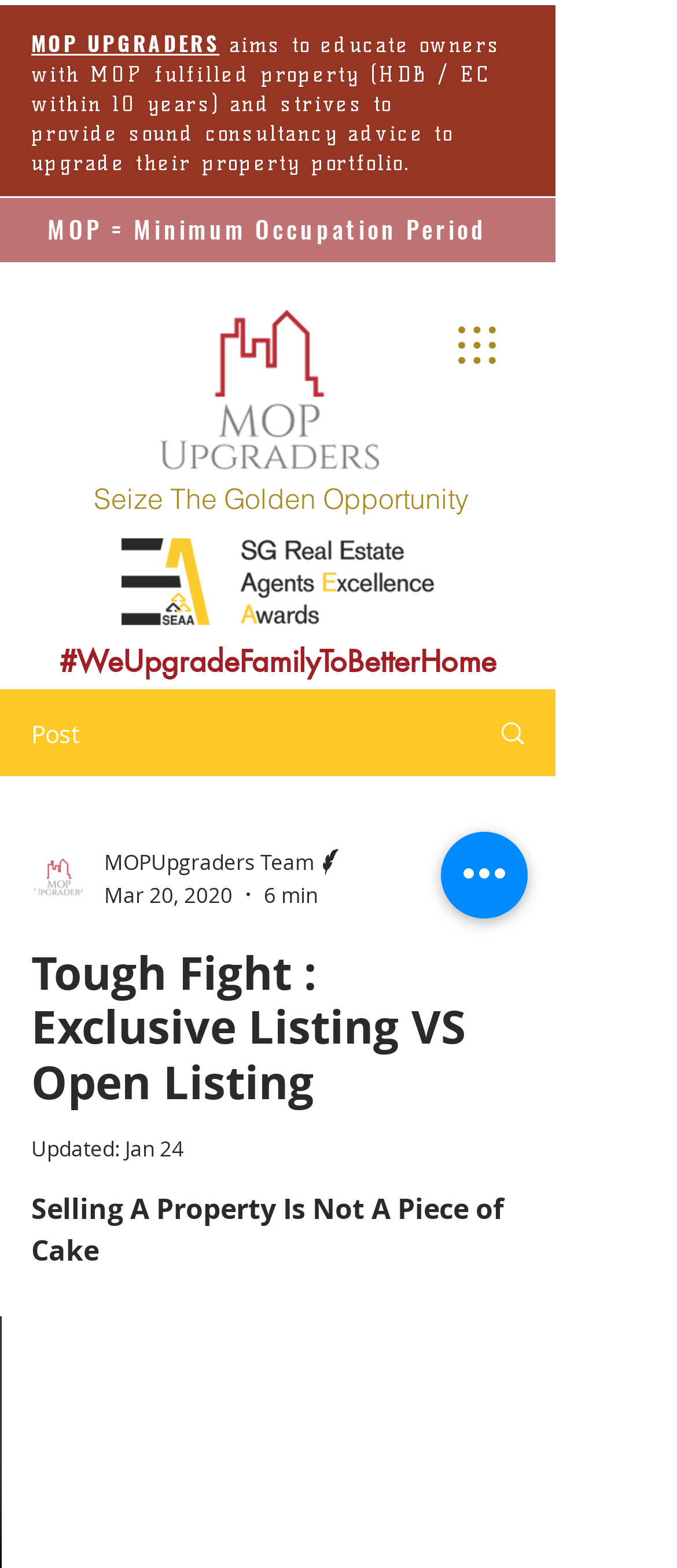Please find the bounding box for the following UI element description. Provide the coordinates in (top-left x, top-left y, bottom-right x, bottom-right y) format, with values between 0 and 1: parent_node: MOPUpgraders Team

[0.046, 0.542, 0.128, 0.577]